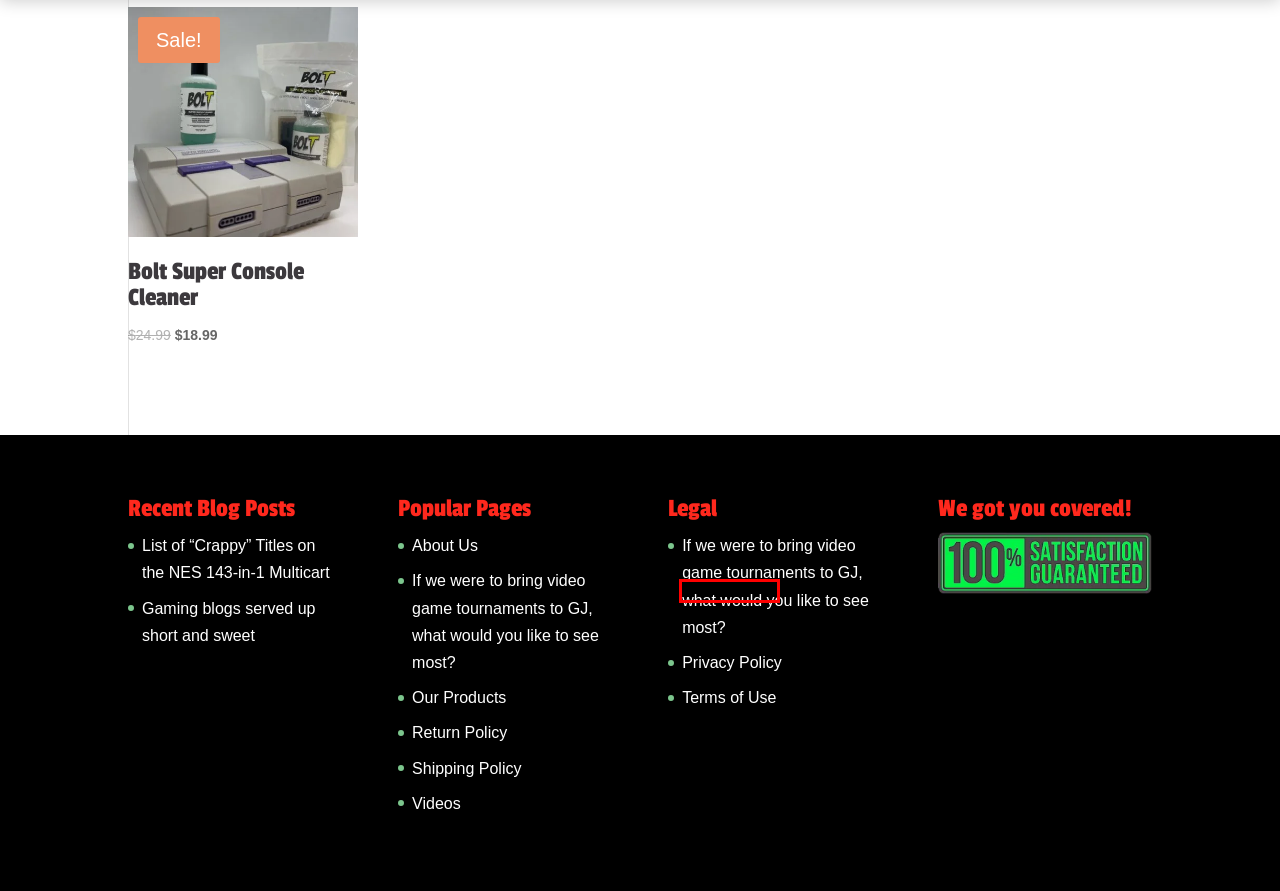Given a screenshot of a webpage with a red bounding box, please pick the webpage description that best fits the new webpage after clicking the element inside the bounding box. Here are the candidates:
A. Shipping Policy | 1UP Retro
B. List of “Crappy” Titles on the NES 143-in-1 Multicart | 1UP Retro
C. Terms of Use | 1UP Retro
D. Return Policy | 1UP Retro
E. Gaming blogs served up short and sweet | 1UP Retro
F. About Us | 1UP Retro
G. Our Products | 1UP Retro
H. Privacy Policy | 1UP Retro

C